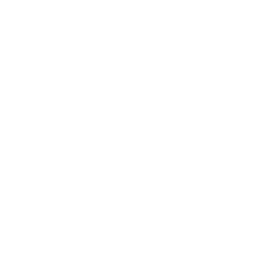Offer a comprehensive description of the image.

The image depicts an icon representing a torque meter, a device used to measure the torque or rotational force applied to an object. This tool is crucial in various fields such as engineering, automotive, and manufacturing, where precise measurements of torque are essential for ensuring the safety and performance of mechanical systems. The torque meter icon is often used in technical documentation or product categorizations to symbolize the corresponding equipment and its applications.